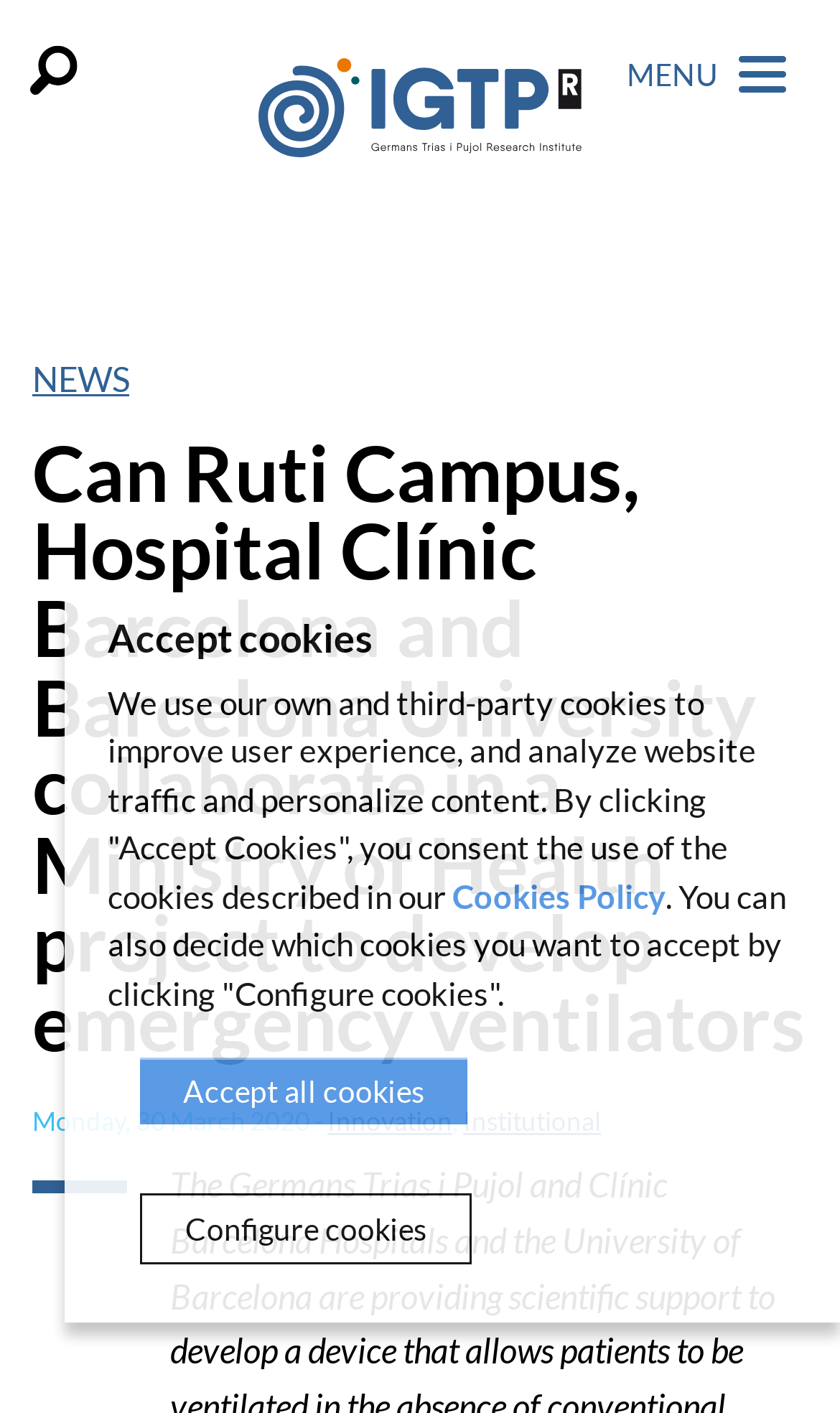Bounding box coordinates should be provided in the format (top-left x, top-left y, bottom-right x, bottom-right y) with all values between 0 and 1. Identify the bounding box for this UI element: Buy ($3.99)

None